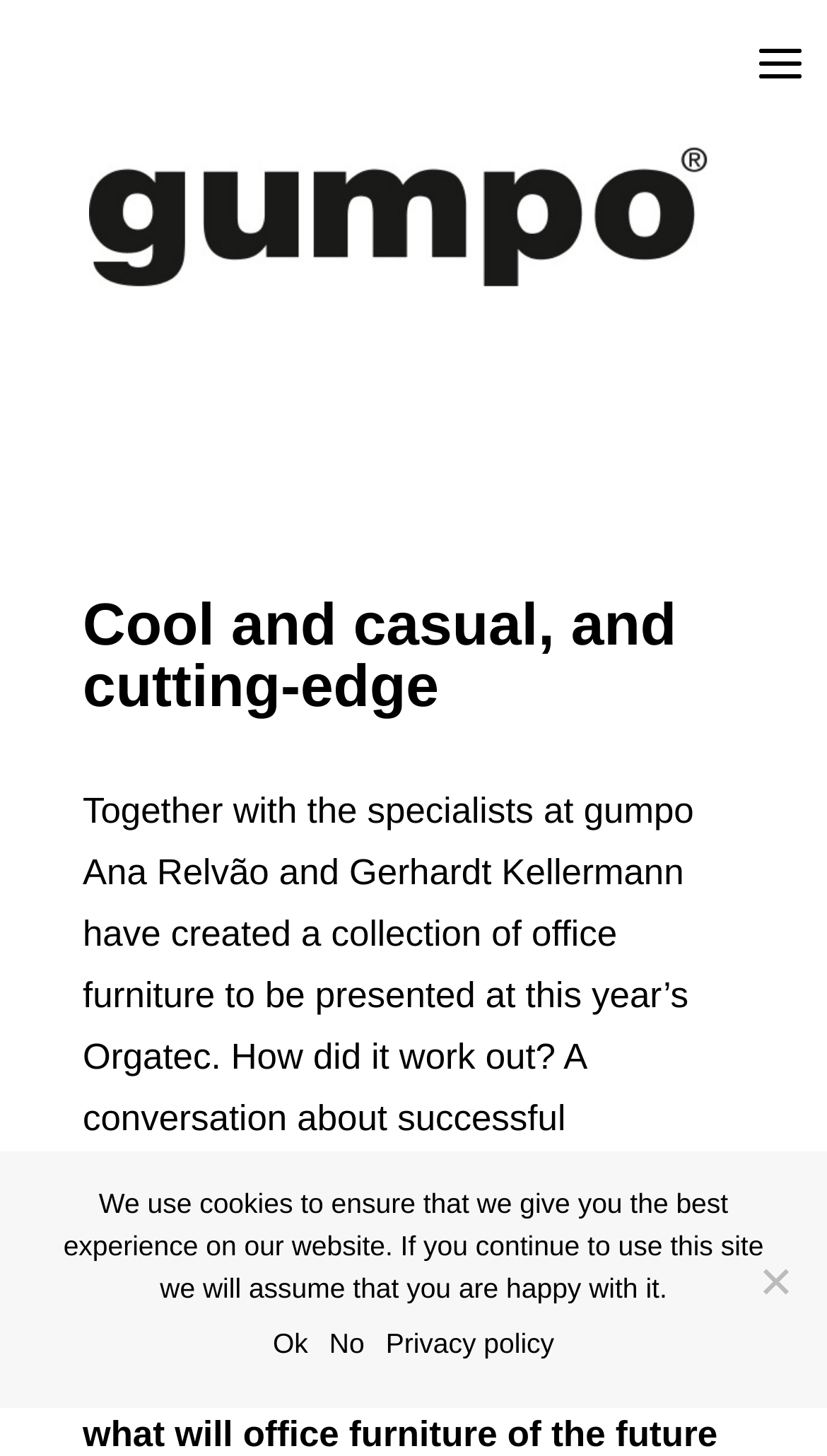Provide a brief response in the form of a single word or phrase:
What is the purpose of the collection of office furniture?

To be presented at Orgatec